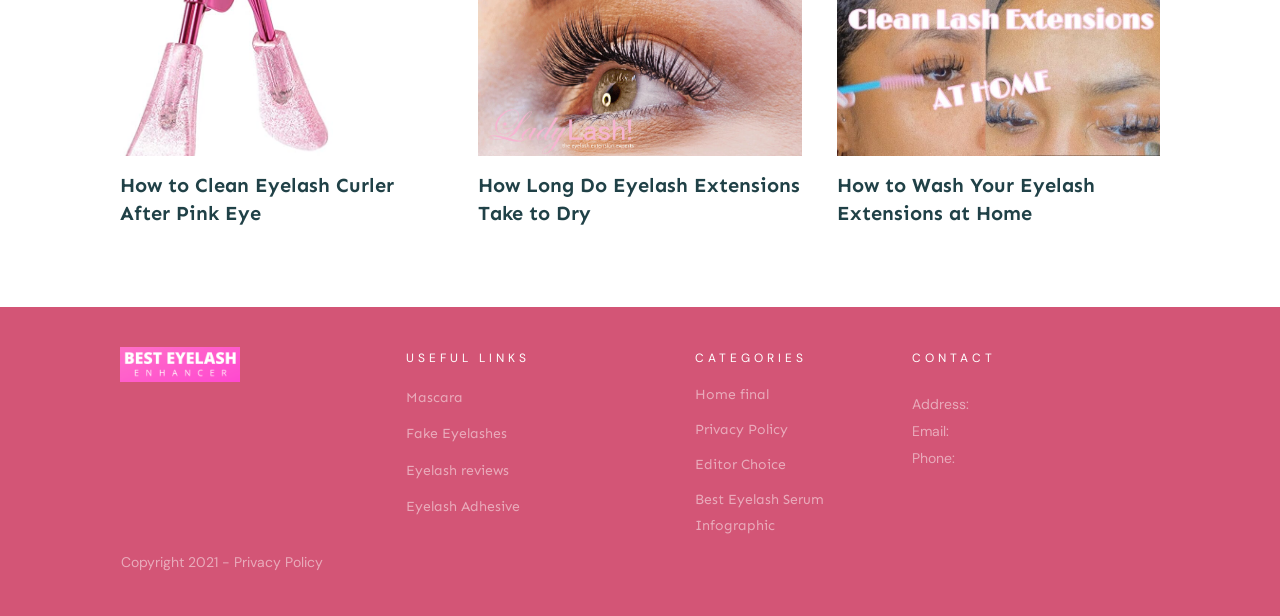Using the description "Editor Choice", predict the bounding box of the relevant HTML element.

[0.543, 0.734, 0.614, 0.775]